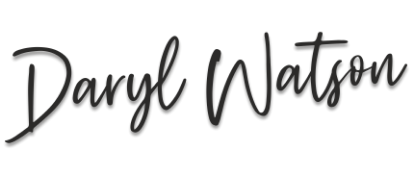Compose a detailed narrative for the image.

The image prominently features the name "Daryl Watson" in a stylish, handwritten font. This display serves as a visual representation of Daryl Watson's identity, likely connected to content related to diversity, culture, or personal reflections. The aesthetic of the text suggests a warm, approachable tone that aligns with themes of connection and appreciation for cultural differences, as reflected in the surrounding content. The overall presentation invites the viewer to engage with the ideas surrounding the importance of diversity and shared humanity.